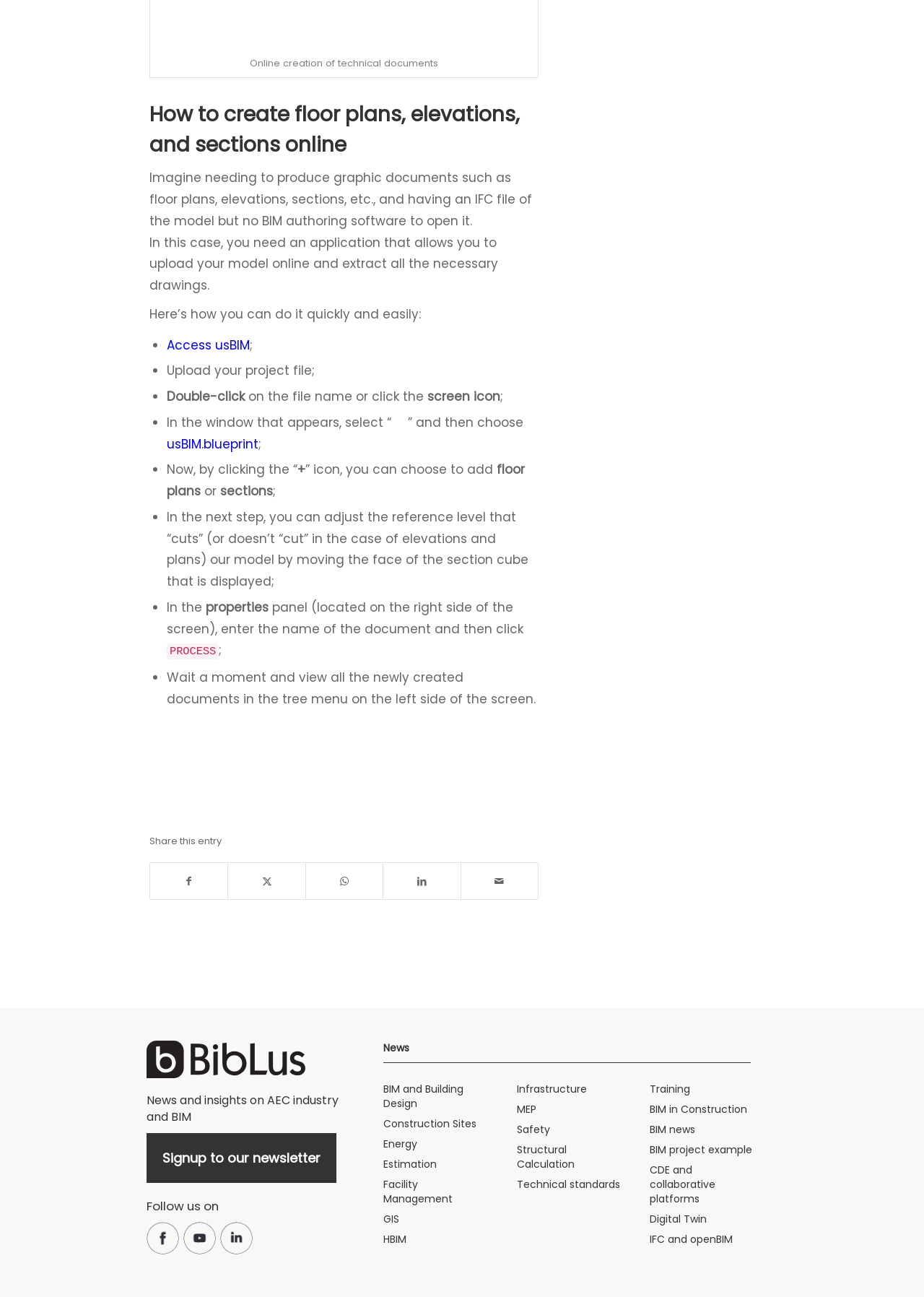Provide the bounding box coordinates of the HTML element this sentence describes: "CDE and collaborative platforms". The bounding box coordinates consist of four float numbers between 0 and 1, i.e., [left, top, right, bottom].

[0.703, 0.897, 0.774, 0.93]